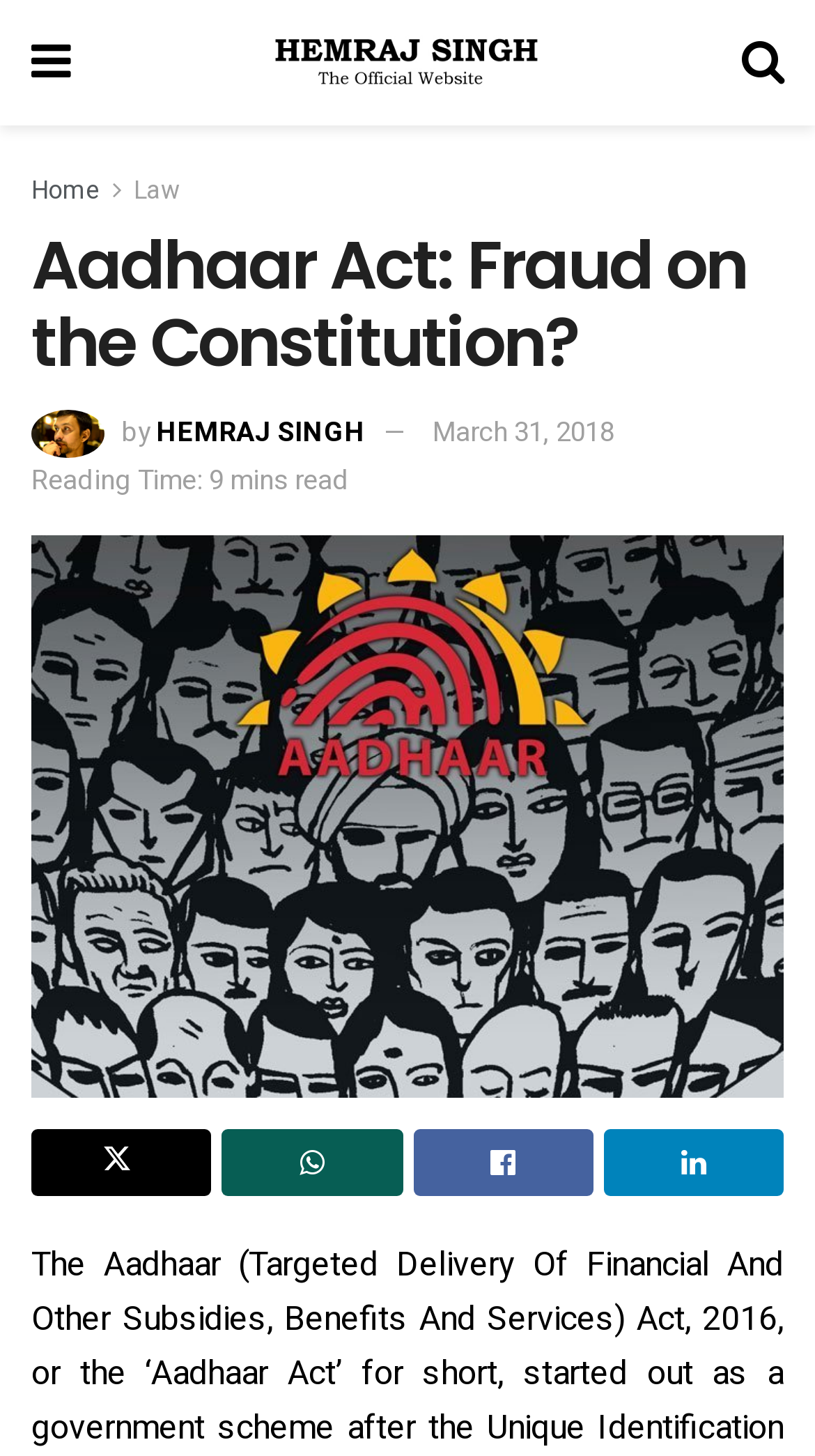Please identify the webpage's heading and generate its text content.

Aadhaar Act: Fraud on the Constitution?